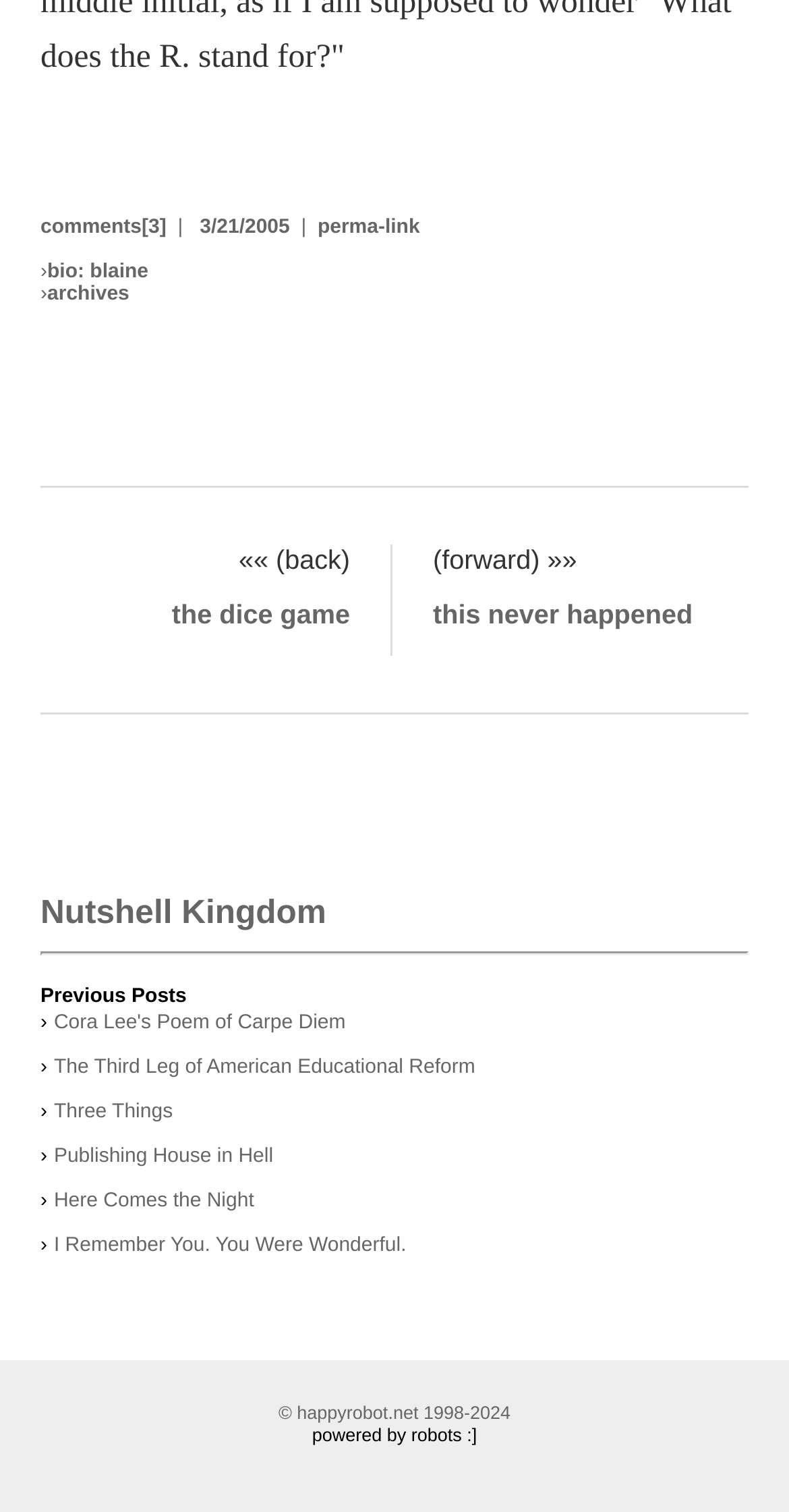Indicate the bounding box coordinates of the element that must be clicked to execute the instruction: "check Nutshell Kingdom". The coordinates should be given as four float numbers between 0 and 1, i.e., [left, top, right, bottom].

[0.051, 0.591, 0.414, 0.616]